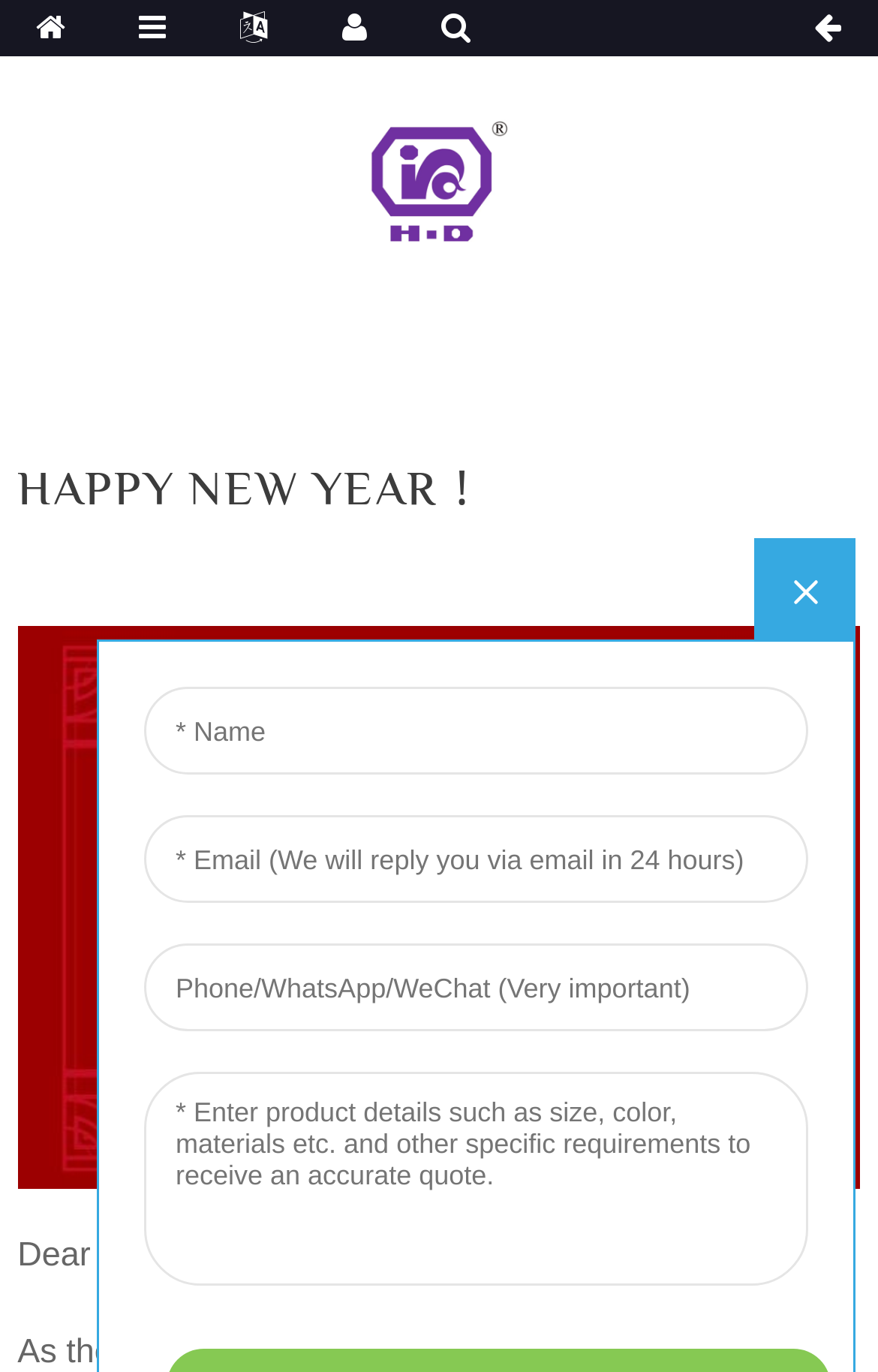How many links are in the top navigation bar?
Provide an in-depth and detailed answer to the question.

I counted the number of link elements with y1 coordinates around 0.26, which indicates they are in the top navigation bar. I found three links: 'Home', 'News', and 'Happy New Year！'.